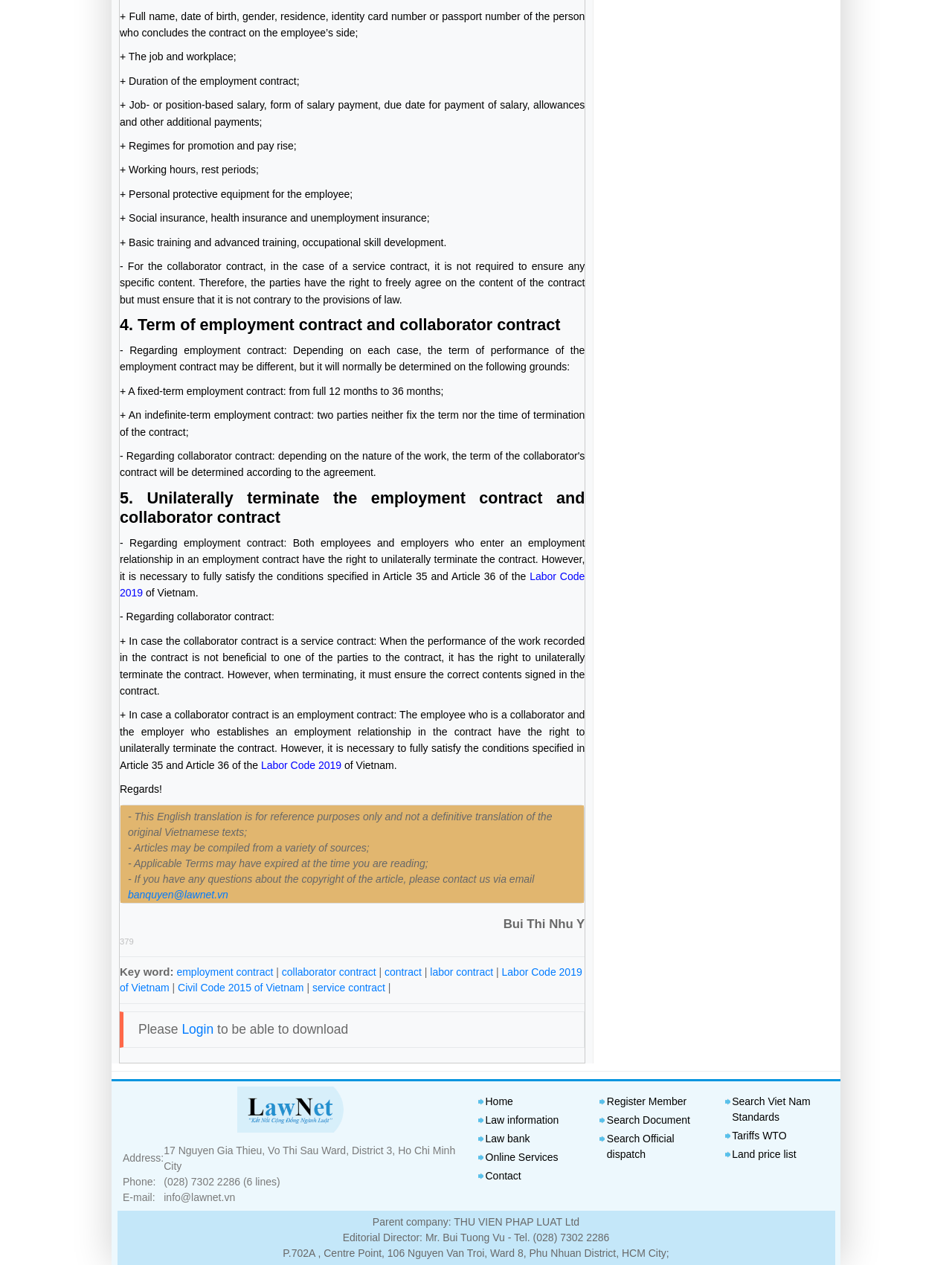Based on the image, give a detailed response to the question: Who is the author of this article?

The author's name is mentioned at the bottom of the webpage, which is Bui Thi Nhu Y.